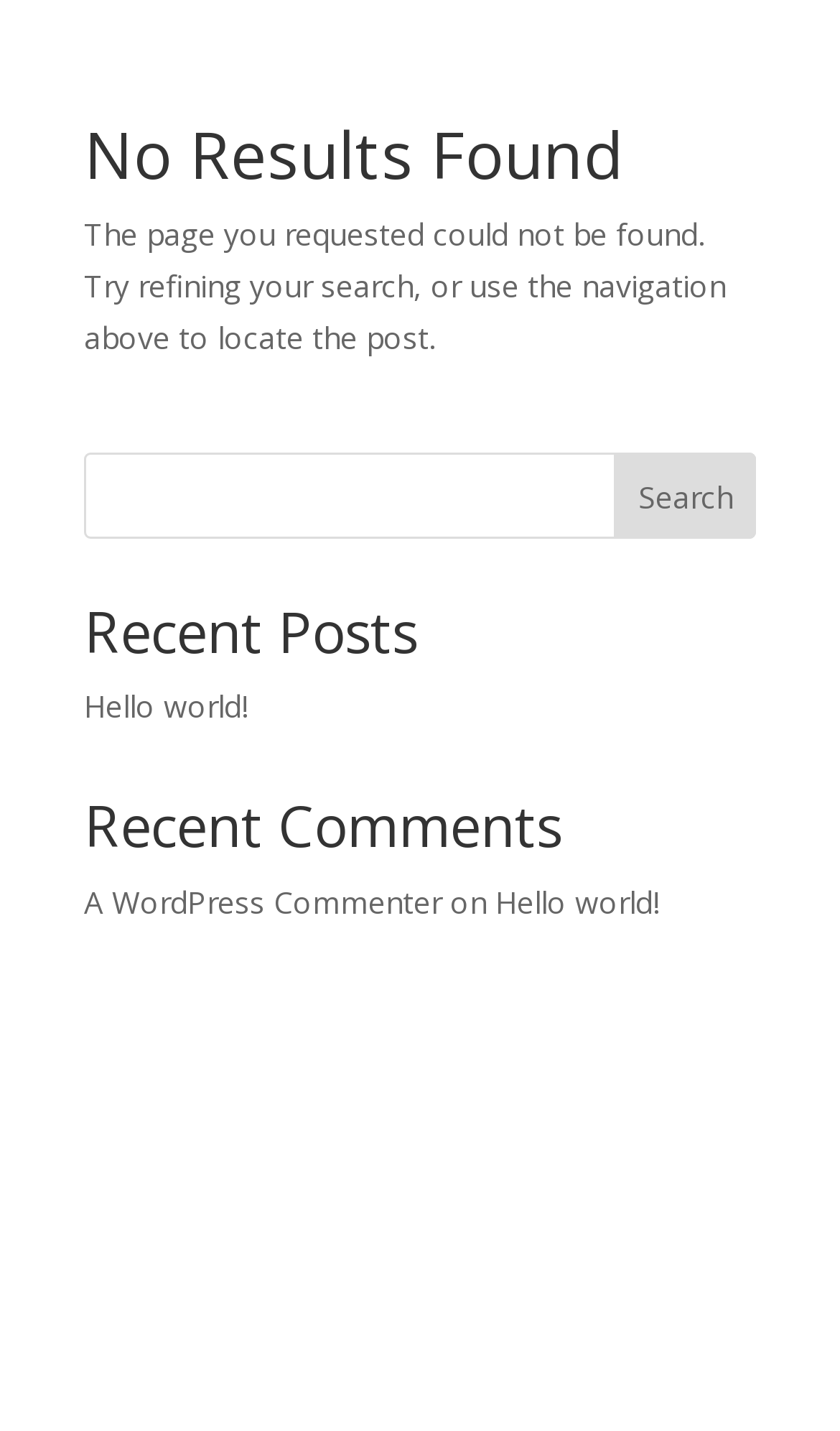Calculate the bounding box coordinates for the UI element based on the following description: "parent_node: Search name="s"". Ensure the coordinates are four float numbers between 0 and 1, i.e., [left, top, right, bottom].

[0.1, 0.317, 0.9, 0.377]